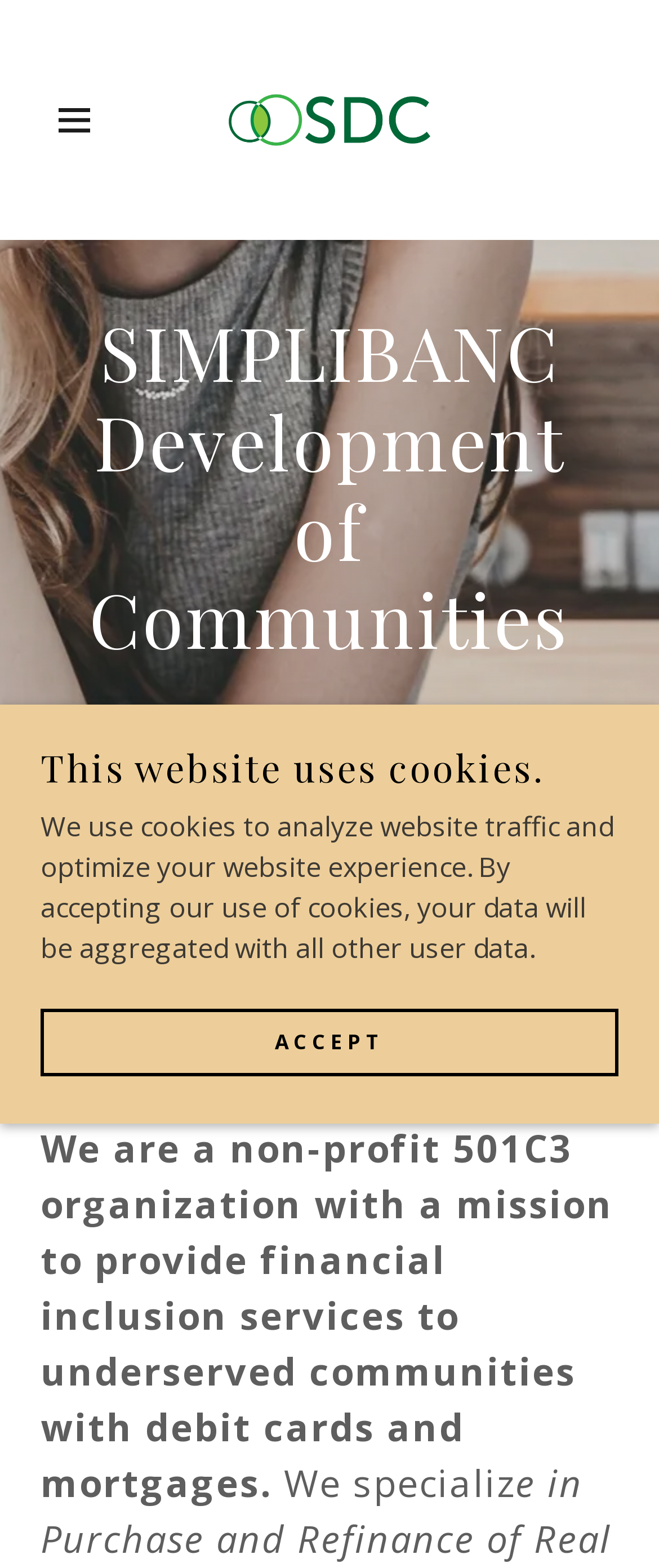Provide a thorough description of the webpage you see.

Here is the detailed description of the webpage:

The webpage is about SIMPLIBANC, a full-service banking, debit card, and mortgage company. At the top of the page, there is a navigation menu icon, represented by a hamburger button, located on the left side. Next to it, the company's logo, SIMPLIBANC, is displayed as a link. Below the logo, a heading reads "SIMPLIBANC Development of Communities". 

On the same level, there are three lines of text. The first line says "Banking and Loans", the second line reads "SIMPLIFIED", and the third line is a call-to-action button "GET STARTED". 

Further down the page, there is a paragraph of text that describes the company's mission, stating that it is a non-profit 501C3 organization aiming to provide financial inclusion services to underserved communities with debit cards and mortgages. 

Below this paragraph, there is another incomplete sentence that starts with "We specializ". 

In the middle of the page, there is a notification about the website's use of cookies. The heading "This website uses cookies" is followed by a paragraph explaining the purpose of cookies and how they will be used. There is an "ACCEPT" button below this notification.